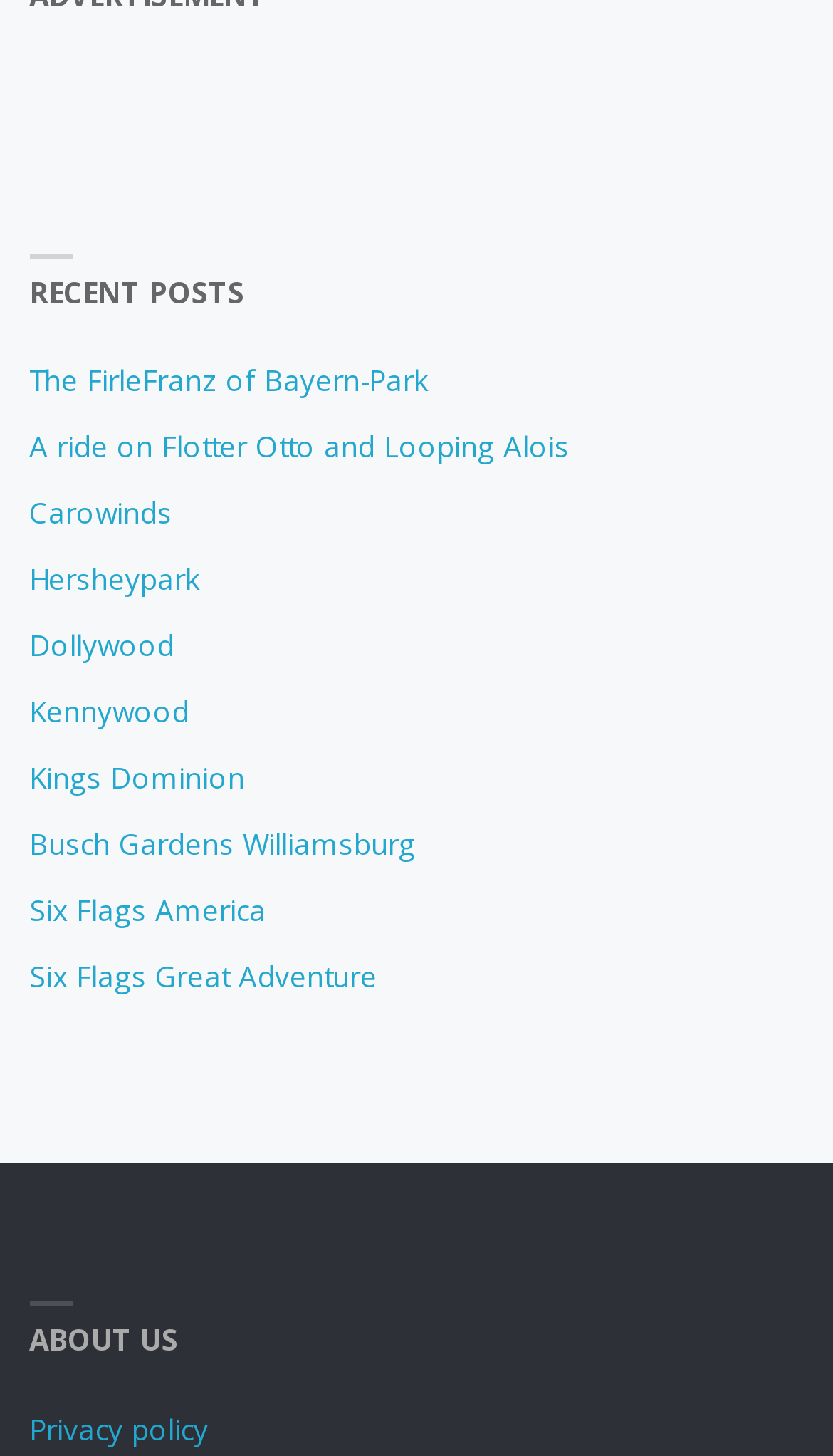What is the last link under 'RECENT POSTS'?
Carefully analyze the image and provide a detailed answer to the question.

I looked at the links under the 'RECENT POSTS' heading and found that the last link is 'Six Flags Great Adventure'.